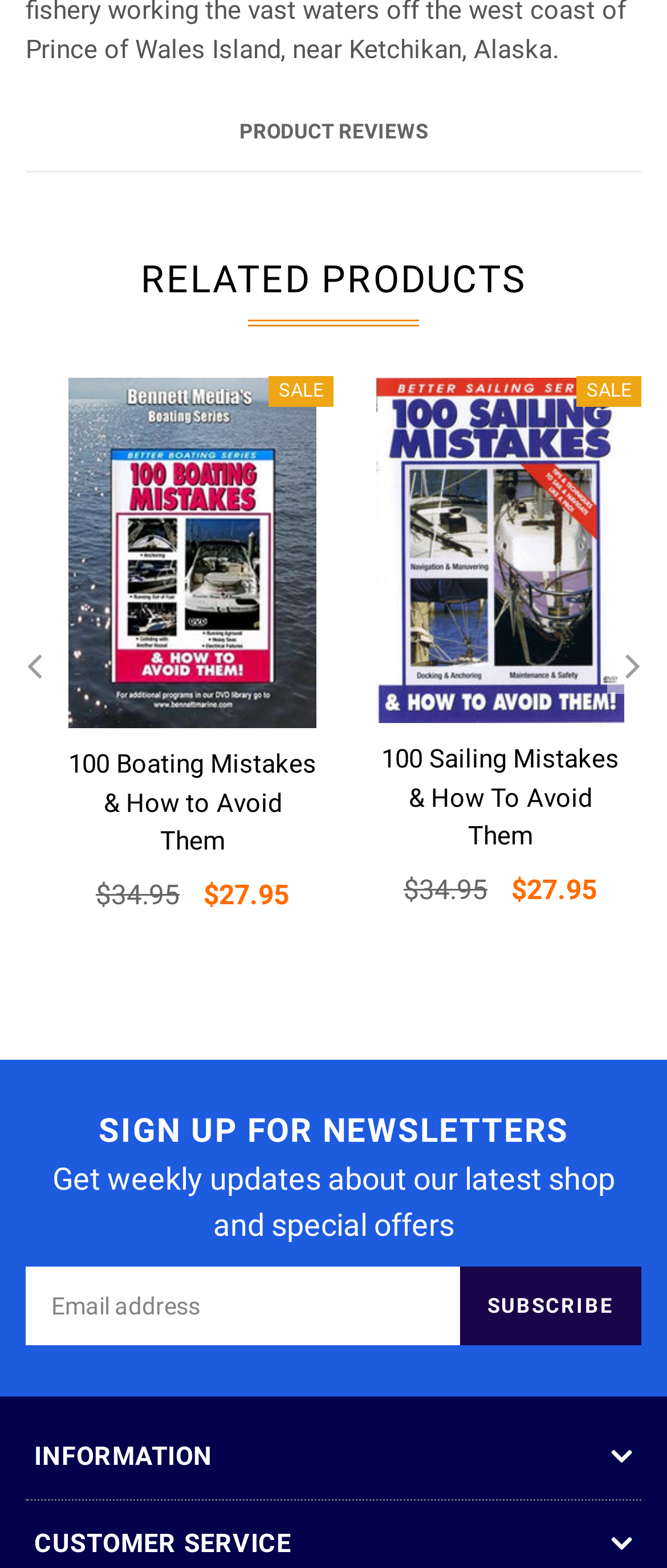From the given element description: "parent_node: SUBSCRIBE name="EMAIL" placeholder="Email address"", find the bounding box for the UI element. Provide the coordinates as four float numbers between 0 and 1, in the order [left, top, right, bottom].

[0.038, 0.808, 0.69, 0.858]